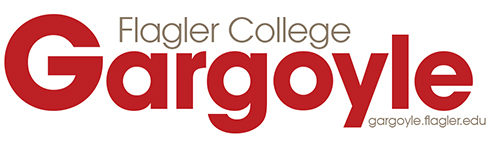What is the font style of 'Gargoyle' in the logo?
Look at the image and answer the question with a single word or phrase.

Bold